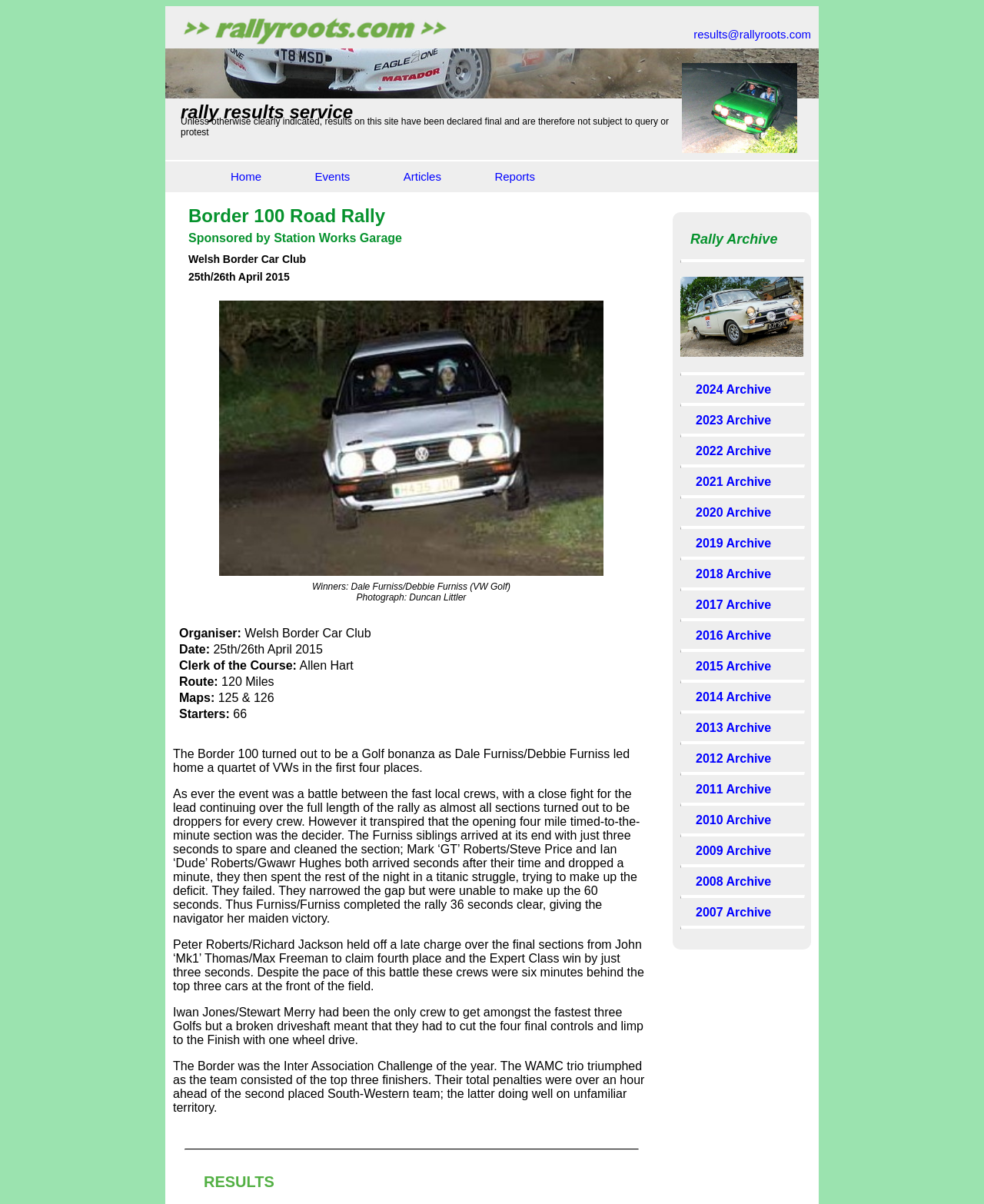Please identify the coordinates of the bounding box that should be clicked to fulfill this instruction: "Read the article about the Border 100 Road Rally".

[0.176, 0.621, 0.64, 0.643]